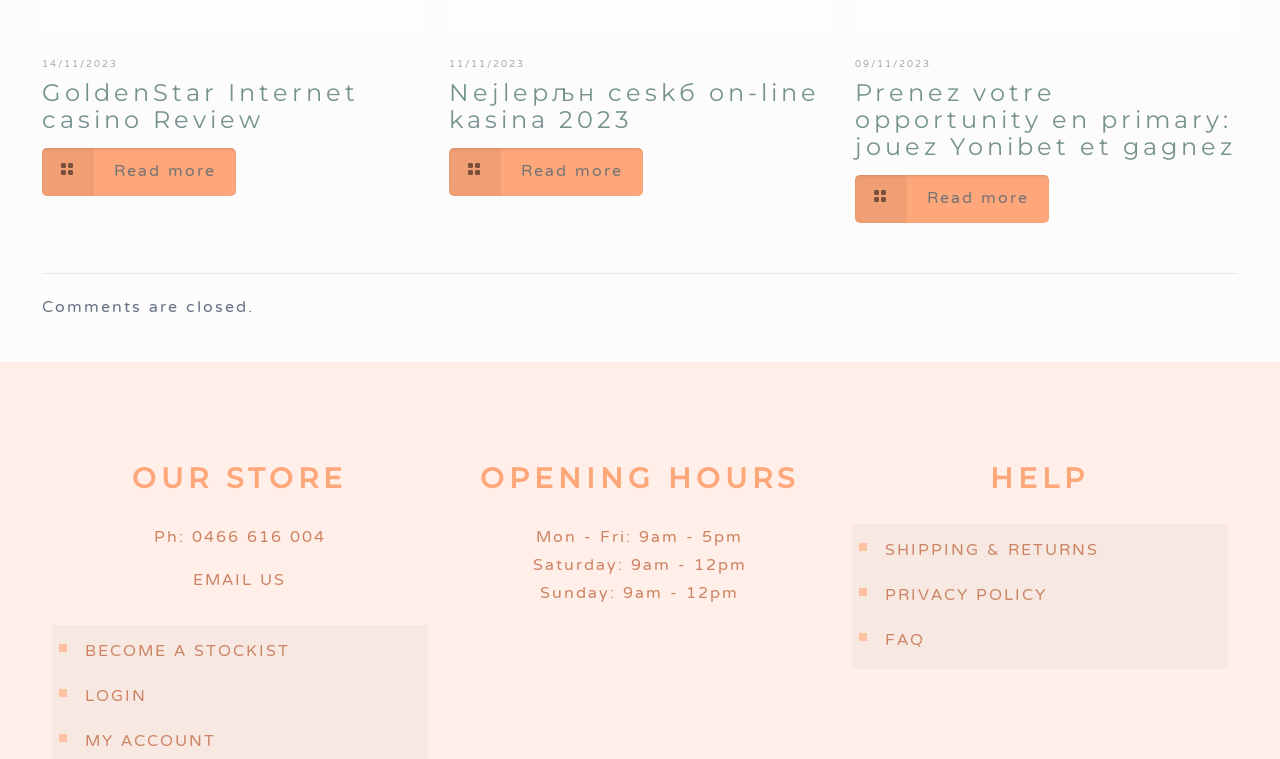Find the bounding box coordinates of the clickable region needed to perform the following instruction: "Email us". The coordinates should be provided as four float numbers between 0 and 1, i.e., [left, top, right, bottom].

[0.15, 0.681, 0.255, 0.736]